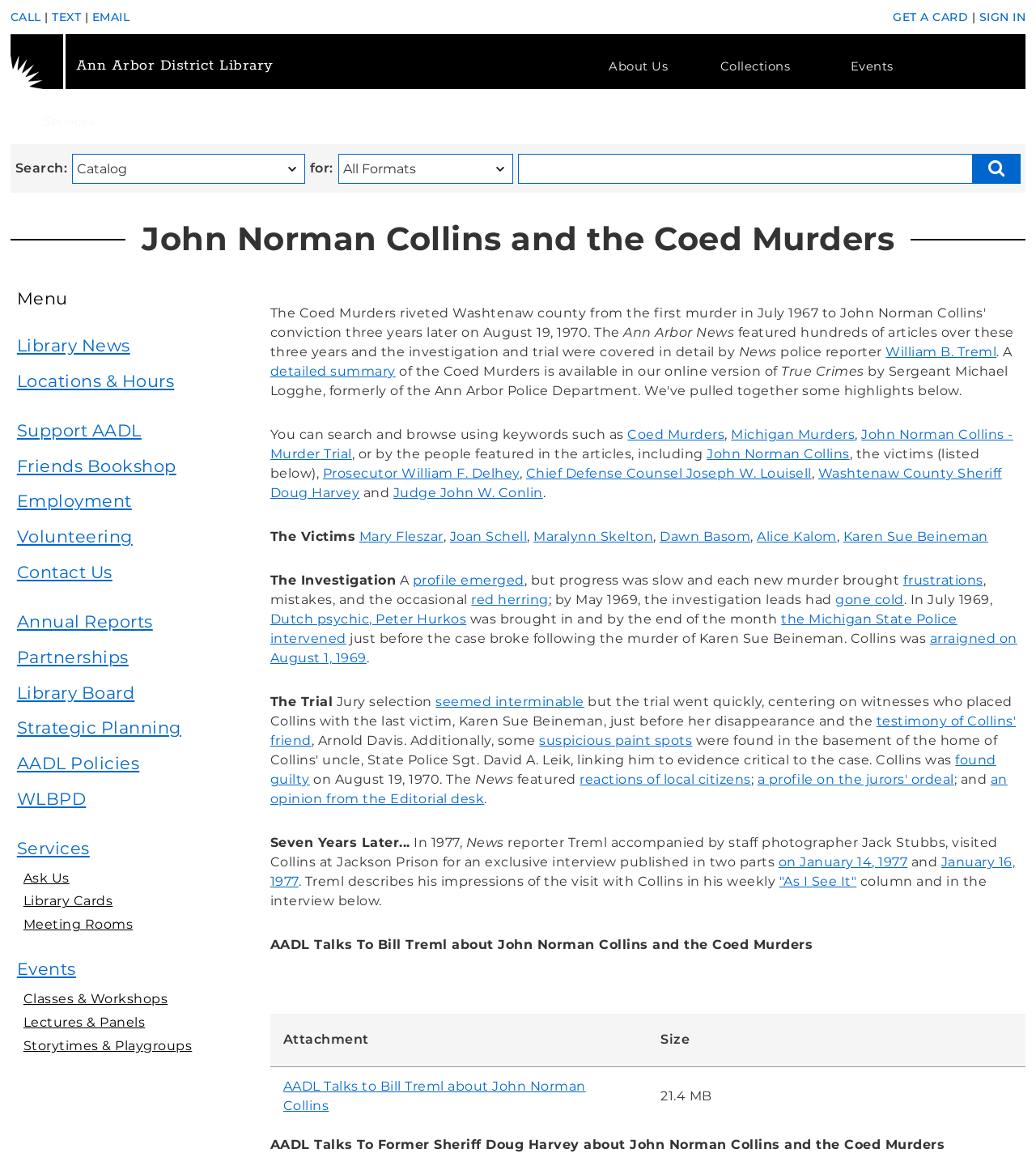Give a comprehensive overview of the webpage, including key elements.

The webpage is about John Norman Collins and the Coed Murders, with a focus on the Ann Arbor District Library. At the top, there is a navigation menu with links to the library's main page, about us, collections, events, and services. Below this, there is a search bar with a dropdown menu and a submit button.

The main content of the page is divided into sections, starting with a heading that reads "John Norman Collins and the Coed Murders." This section provides an overview of the case, including a brief summary and links to related articles. There is also a mention of a detailed summary available in the library's online version of True Crimes.

The next section is about searching and browsing the articles, with suggestions for keywords such as "Coed Murders," "Michigan Murders," and "John Norman Collins." There are also links to specific people involved in the case, including the victims, the prosecutor, the defense counsel, and the judge.

The following section is dedicated to the victims, with links to individual articles about each of them. This is followed by a section about the investigation, which describes the progress of the case, including frustrations, mistakes, and red herrings. There is also a mention of a Dutch psychic who was brought in to help with the case.

The next section is about the trial, including jury selection, witness testimony, and the guilty verdict. Finally, there is a section about the reaction to the verdict, with links to articles featuring local citizens' reactions.

Throughout the page, there are numerous links to related articles, as well as images, including the AADL logo. The overall layout is organized and easy to navigate, with clear headings and concise text.